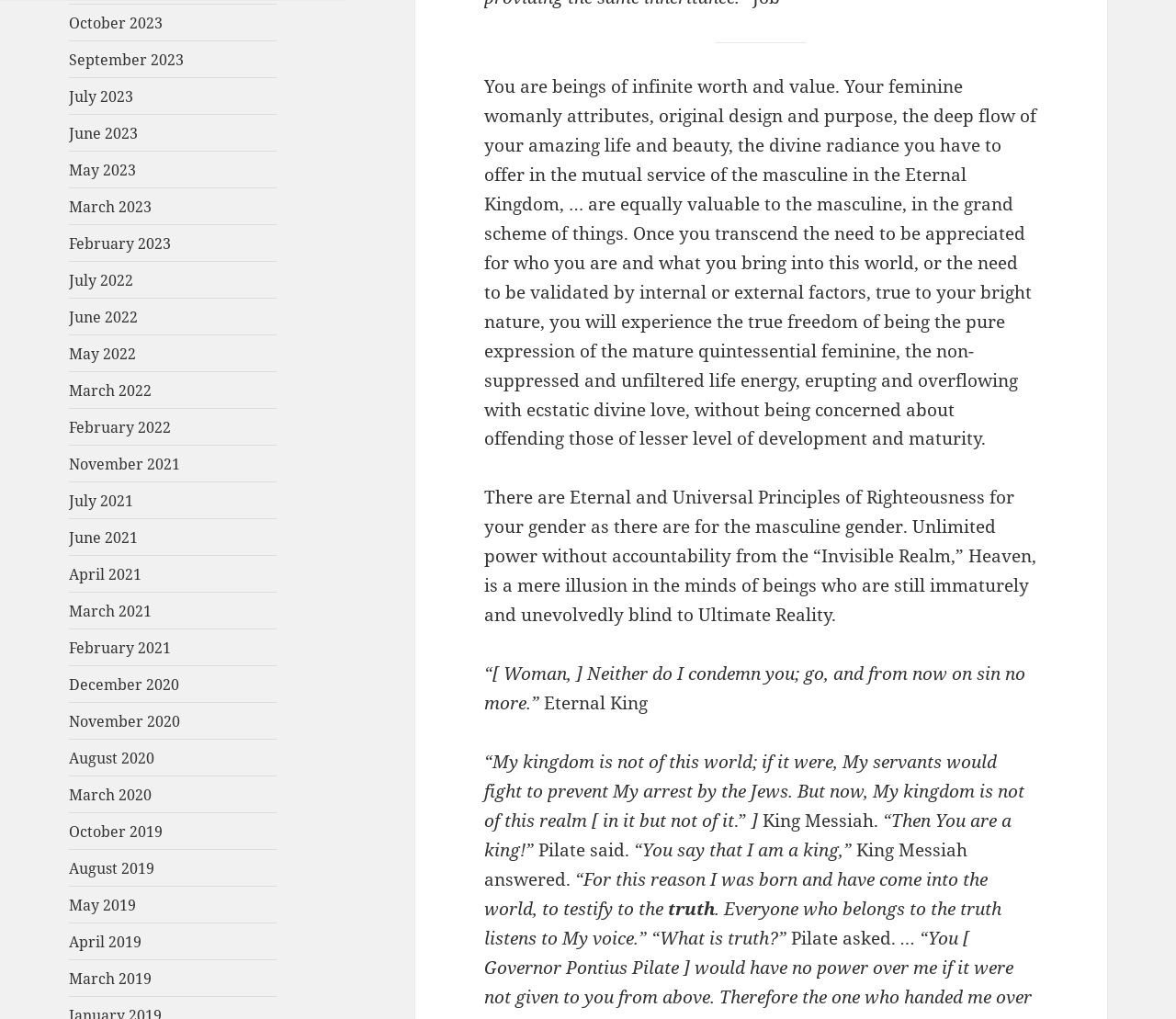Identify the bounding box coordinates for the element you need to click to achieve the following task: "Read the quote from Eternal King". Provide the bounding box coordinates as four float numbers between 0 and 1, in the form [left, top, right, bottom].

[0.459, 0.678, 0.551, 0.702]